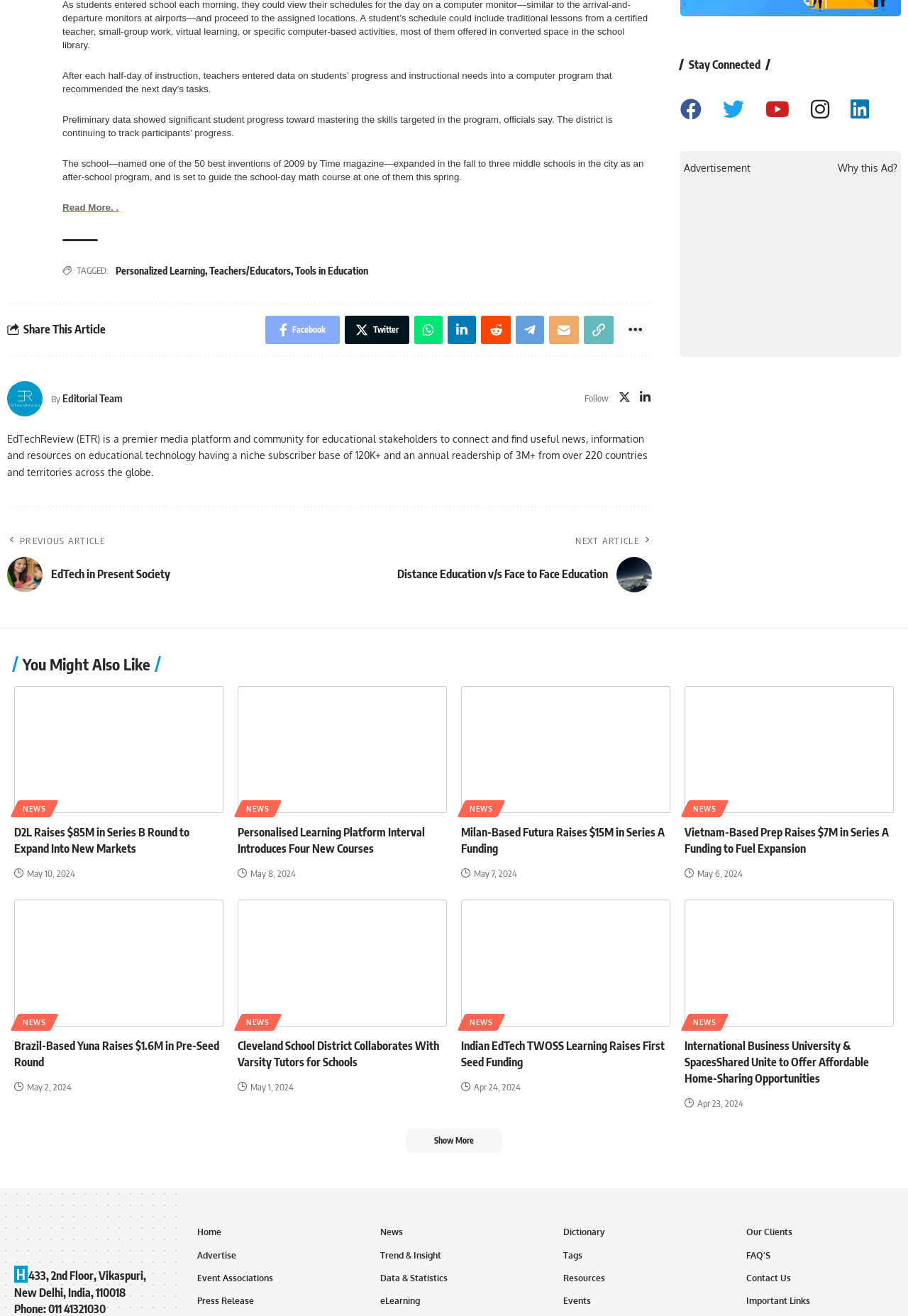Identify the bounding box of the UI element described as follows: "Press Release". Provide the coordinates as four float numbers in the range of 0 to 1 [left, top, right, bottom].

[0.217, 0.98, 0.38, 0.997]